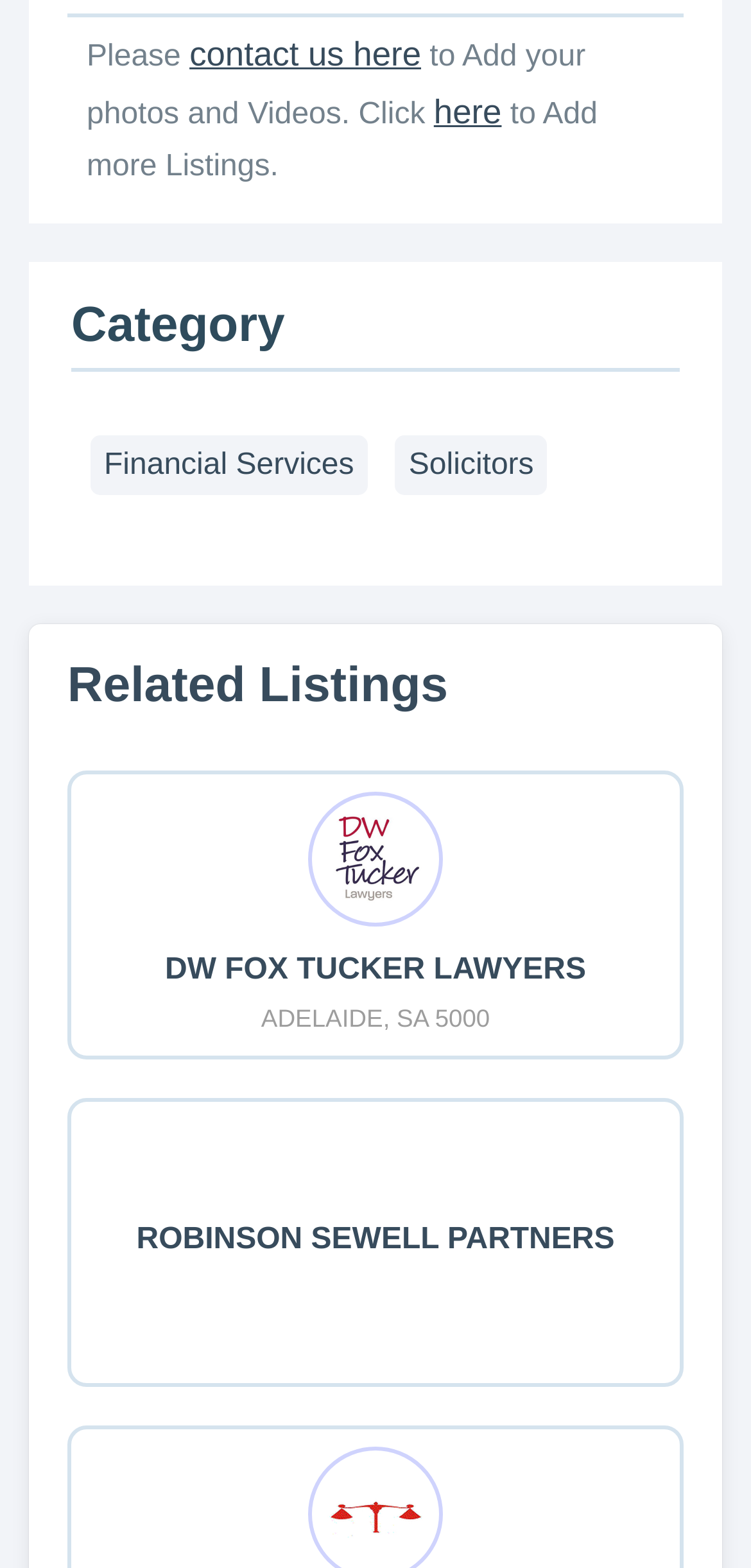Provide your answer in one word or a succinct phrase for the question: 
What is the category of the listings?

Financial Services Solicitors